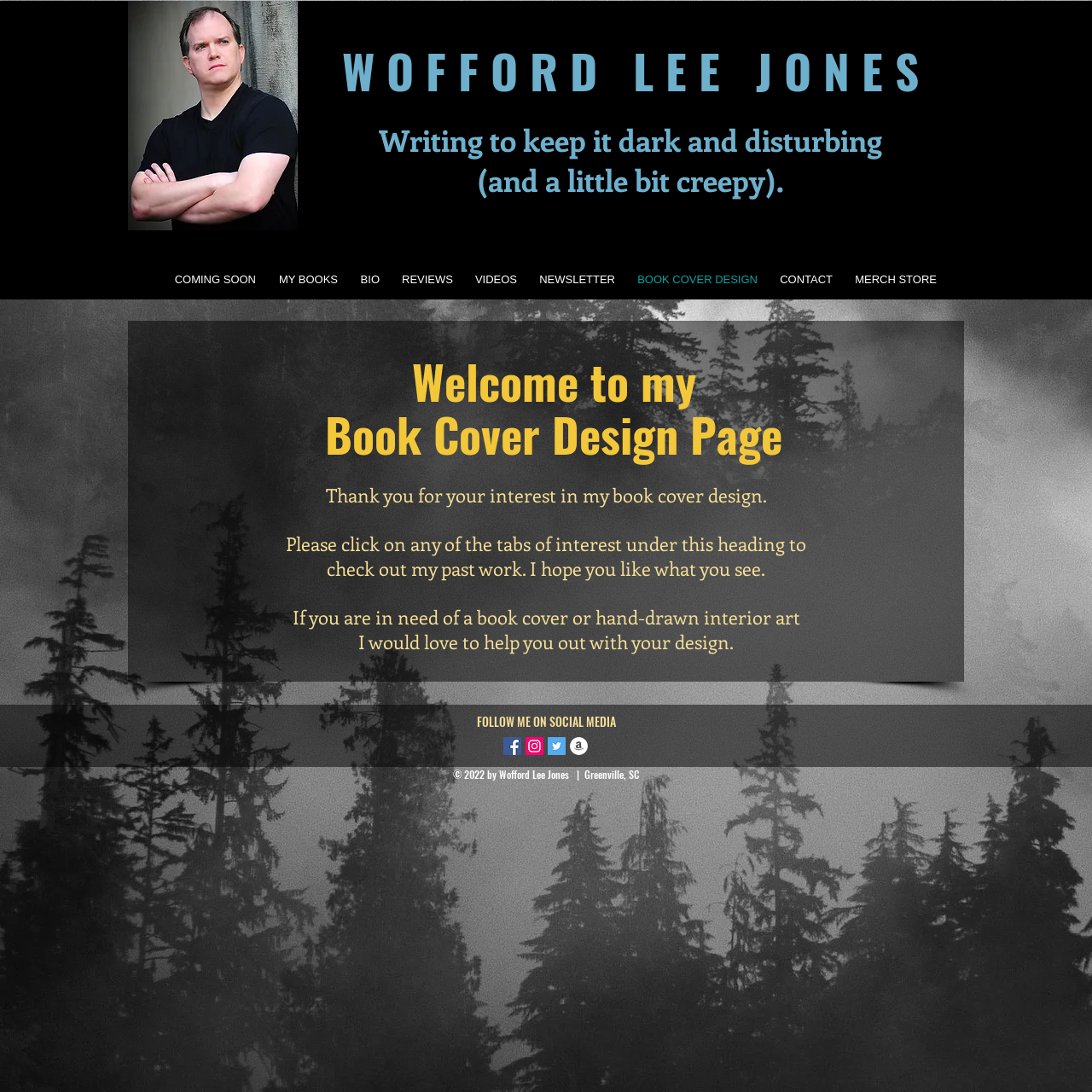What is the copyright information?
Use the information from the image to give a detailed answer to the question.

The copyright information is located at the bottom of the page, in the 'contentinfo' section, and reads '© 2022 by Wofford Lee Jones  |  Greenville, SC'.